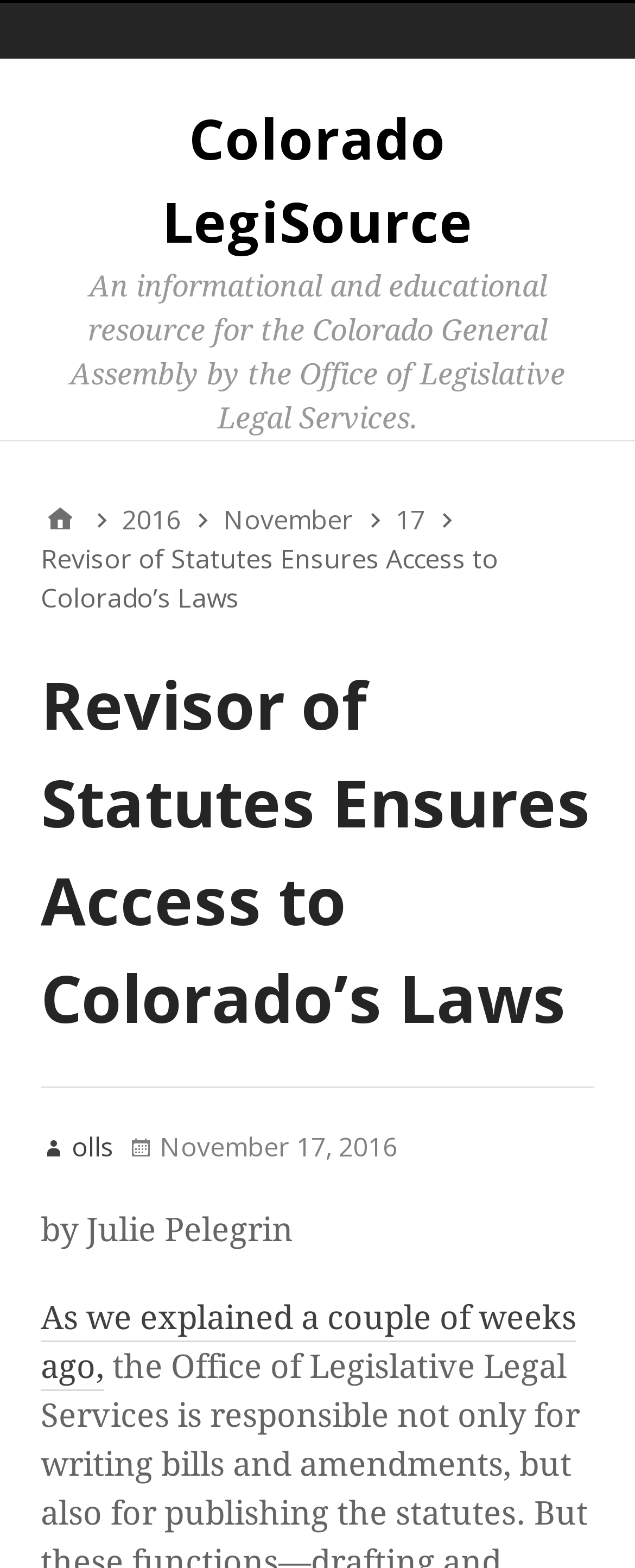What is the main topic of the article?
Using the screenshot, give a one-word or short phrase answer.

Revisor of Statutes Ensures Access to Colorado’s Laws